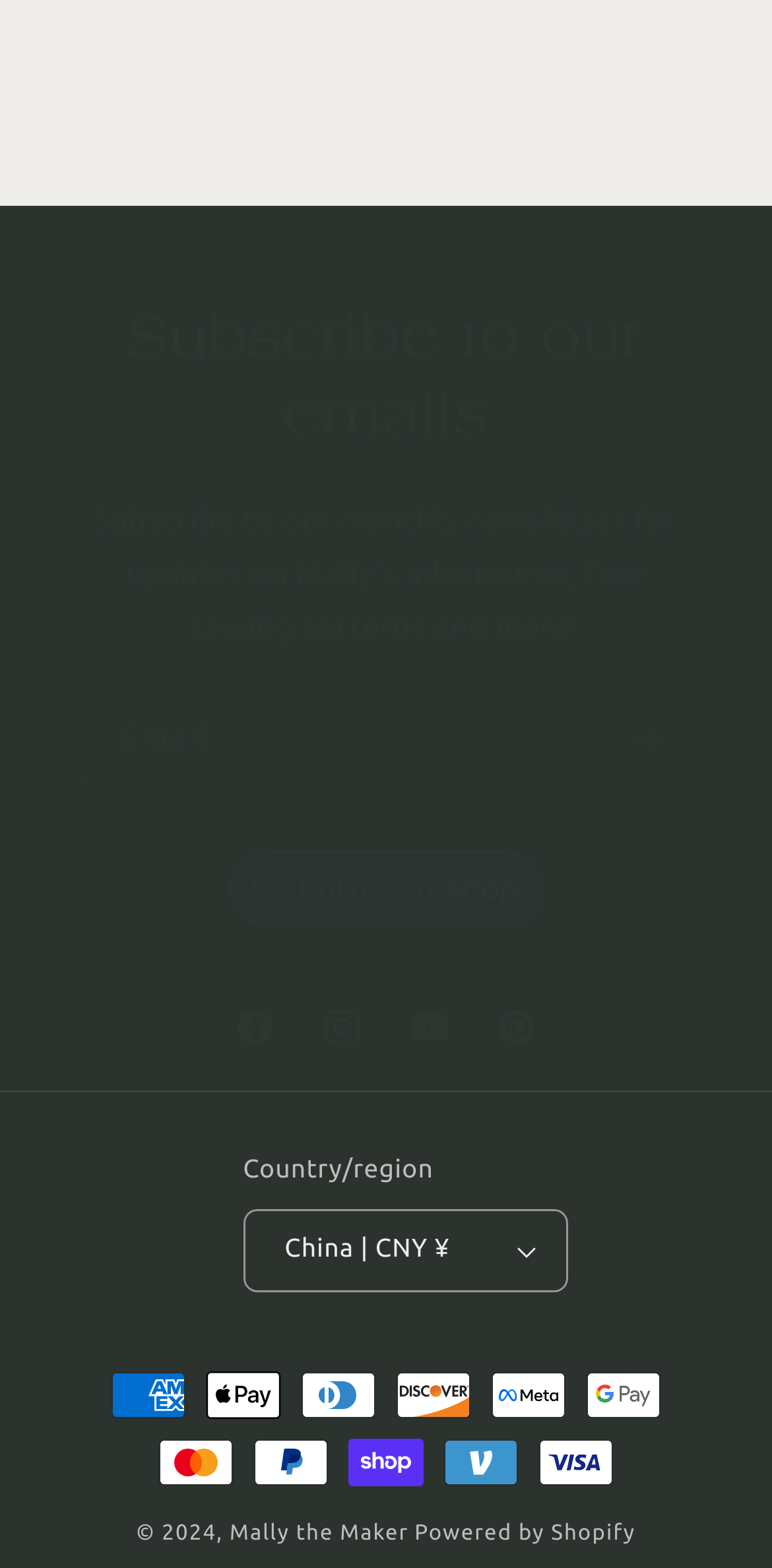Who is the copyright holder?
Could you answer the question in a detailed manner, providing as much information as possible?

The text '© 2024, Mally the Maker' is present, indicating that Mally the Maker is the copyright holder of the website.